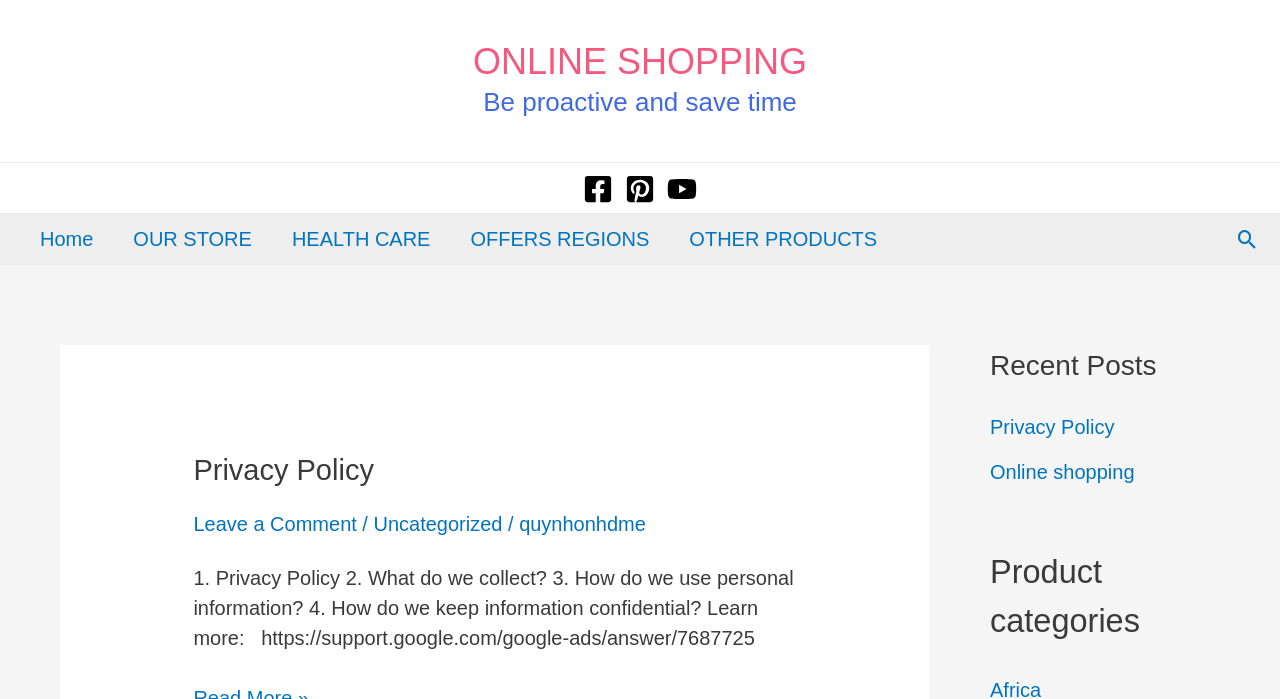Could you indicate the bounding box coordinates of the region to click in order to complete this instruction: "Visit the Home page".

[0.016, 0.328, 0.089, 0.356]